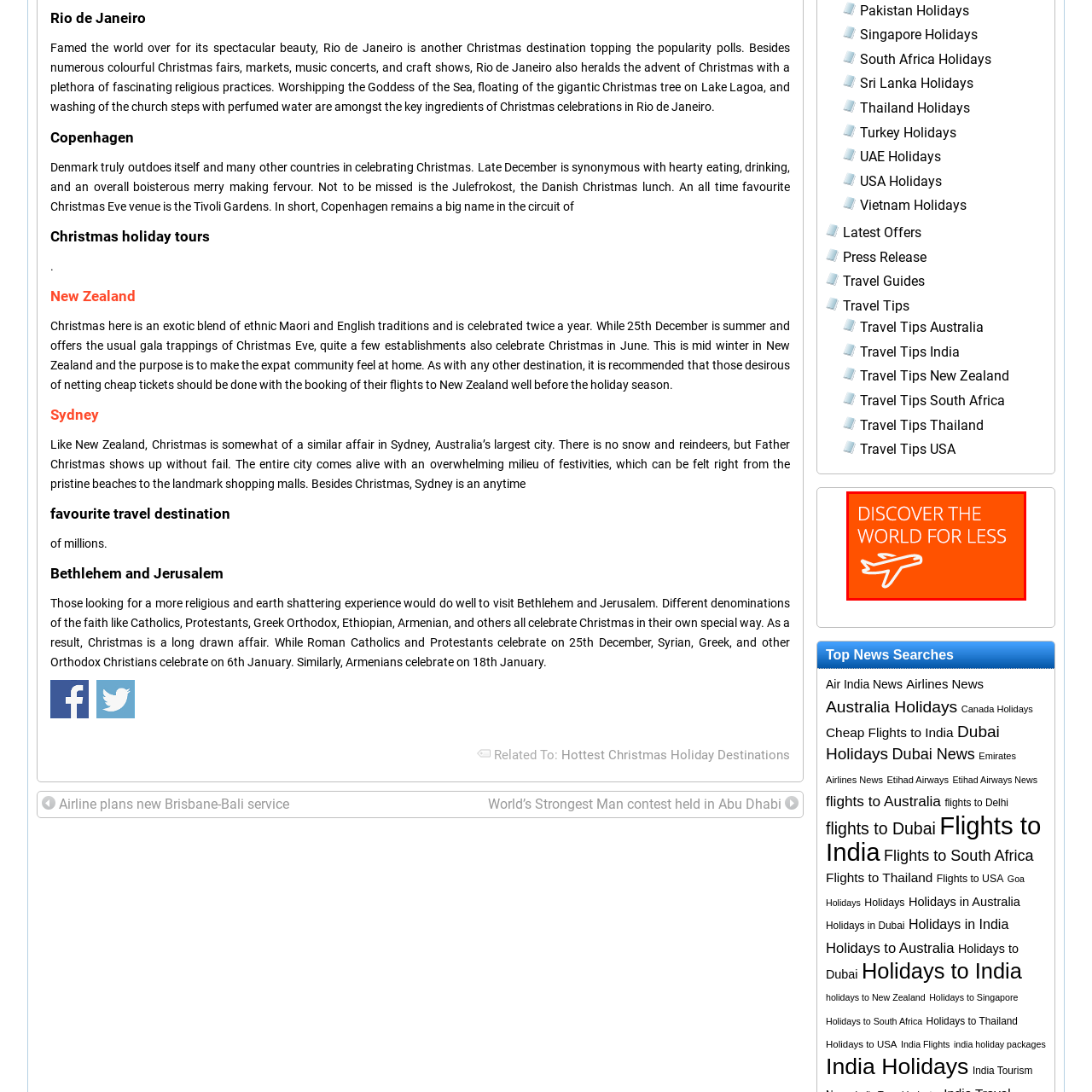Detail the contents of the image within the red outline in an elaborate manner.

The image features a vibrant orange background with the text "DISCOVER THE WORLD FOR LESS" prominently displayed in bold, white letters. Below the text, a simple yet recognizable illustration of an airplane hints at travel and adventure. This captivating graphic serves as an inviting call to action, encouraging viewers to explore affordable travel options and experience new destinations. The combination of the bold message and the airplane icon emphasizes a spirit of discovery, making it an appealing invitation for budget-conscious travelers seeking their next journey.